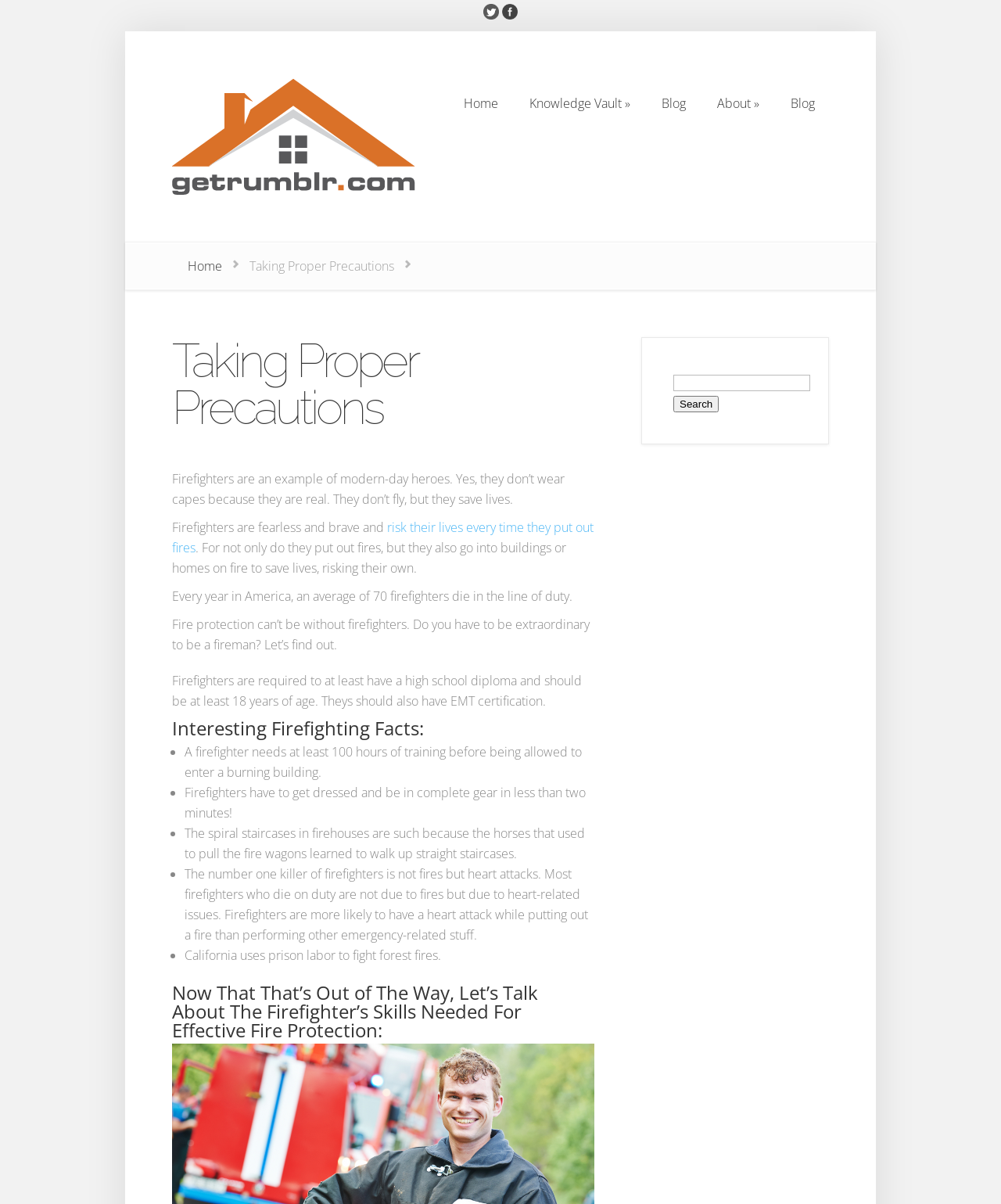Please identify the bounding box coordinates of the element that needs to be clicked to execute the following command: "Click the 'Home' link". Provide the bounding box using four float numbers between 0 and 1, formatted as [left, top, right, bottom].

[0.188, 0.214, 0.222, 0.228]